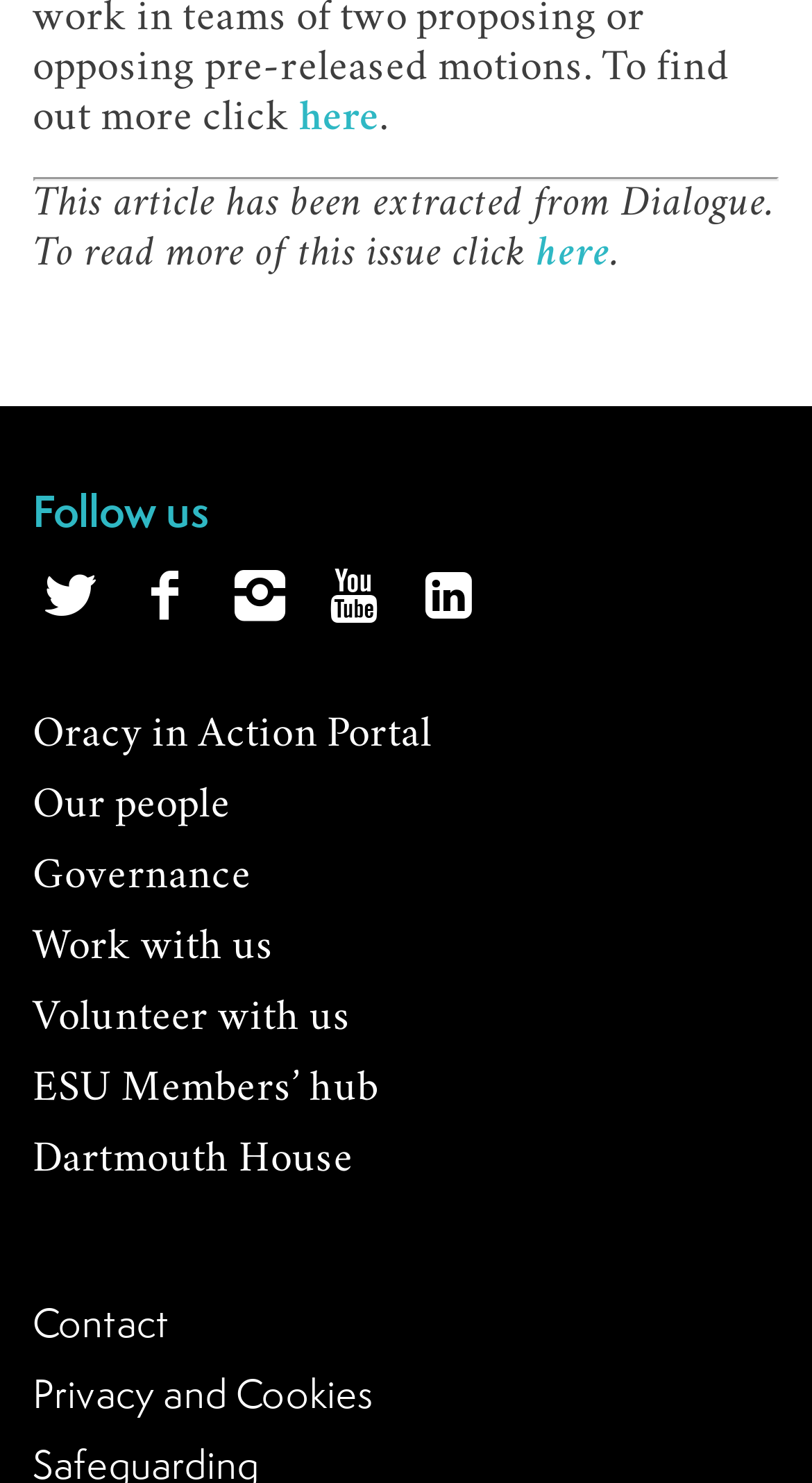What is the last link in the list?
From the screenshot, supply a one-word or short-phrase answer.

Privacy and Cookies